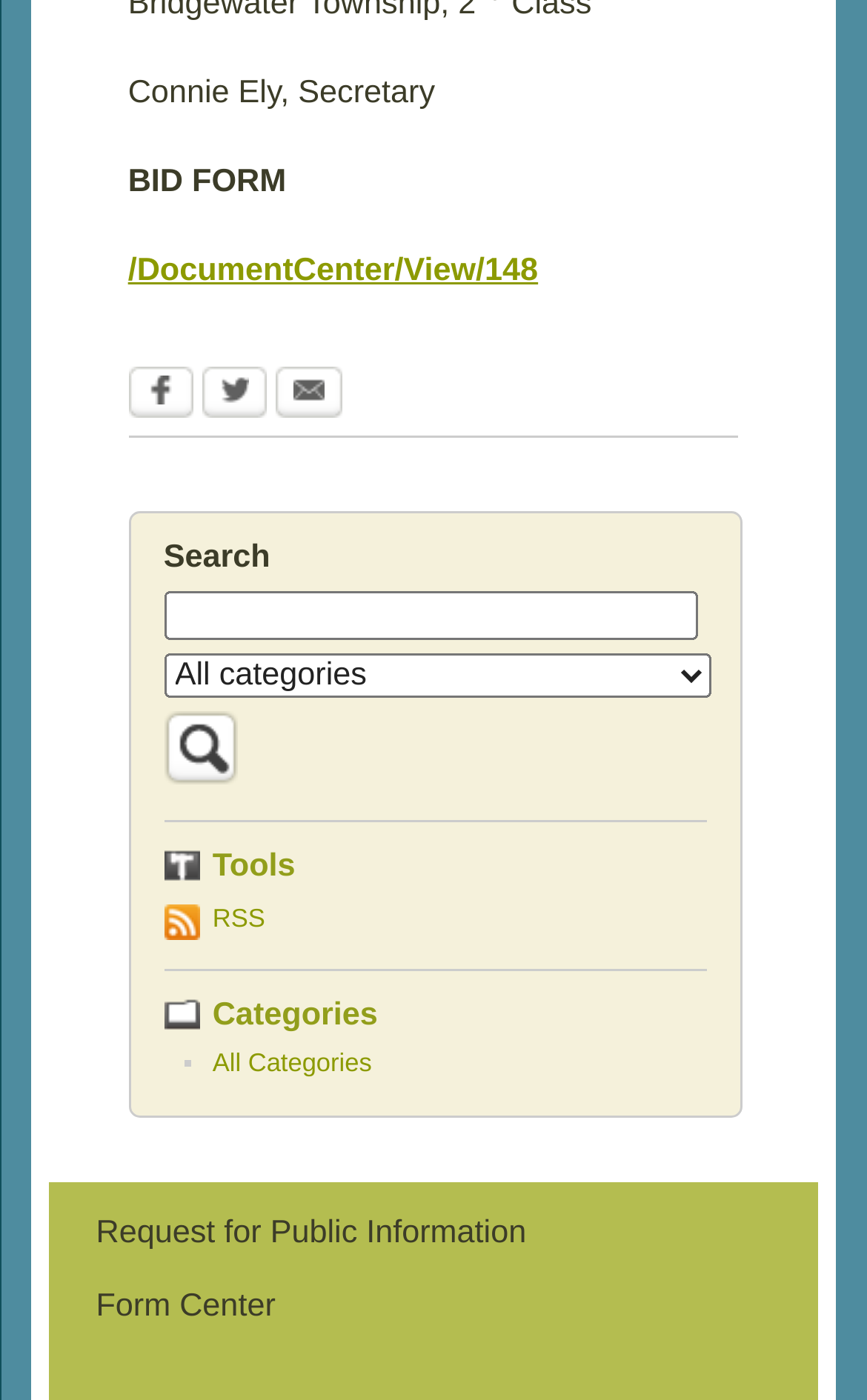Find and indicate the bounding box coordinates of the region you should select to follow the given instruction: "Click on Facebook link".

[0.148, 0.262, 0.222, 0.304]